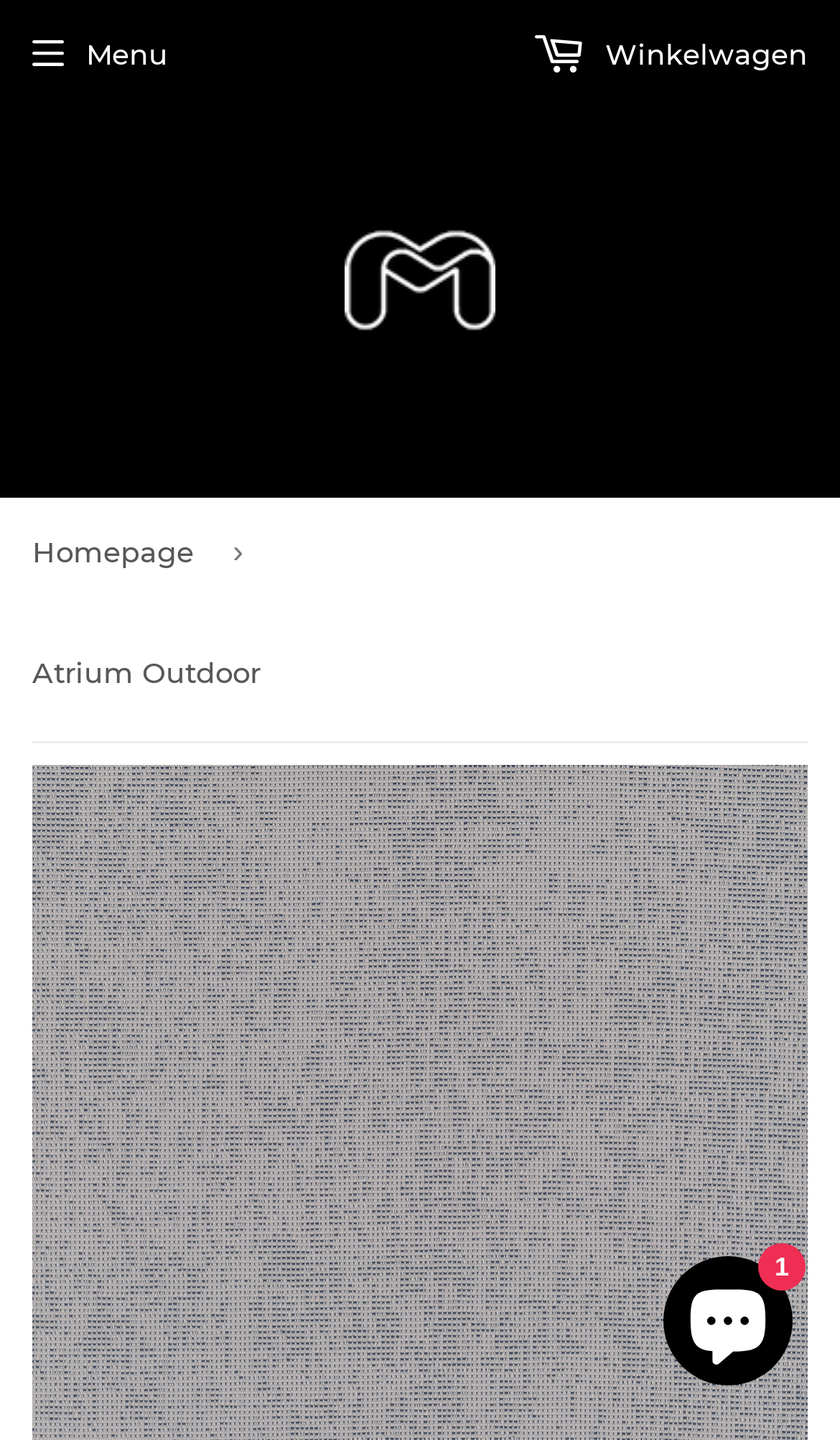Please give a one-word or short phrase response to the following question: 
Is there an image on the webpage?

Yes